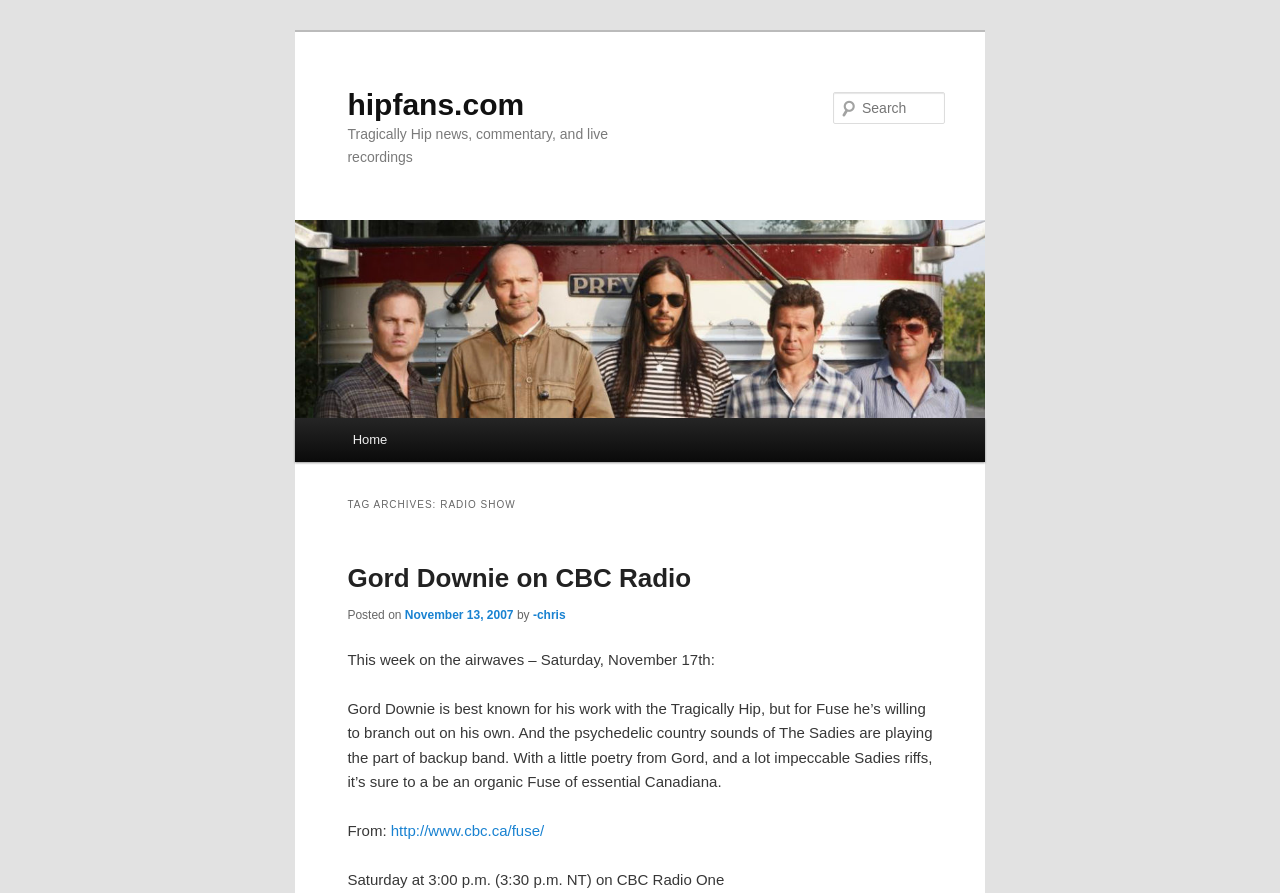Explain the webpage's design and content in an elaborate manner.

The webpage is about a radio show, specifically featuring Gord Downie, the lead singer of the Tragically Hip. At the top, there are two "Skip to" links, one for primary content and one for secondary content, positioned closely together. Below them, the website's title "hipfans.com" is displayed prominently, with a link to the website's homepage.

Underneath the title, there is a heading that describes the website's content: "Tragically Hip news, commentary, and live recordings". To the right of this heading, there is a link to the website's homepage, accompanied by an image.

On the top right side of the page, there is a search bar with a "Search" label. Below the search bar, there is a main menu with a "Home" link.

The main content of the page is divided into sections. The first section has a heading "TAG ARCHIVES: RADIO SHOW", followed by a subheading "Gord Downie on CBC Radio". Below this, there is a link to the radio show, along with the date "November 13, 2007" and the author "-chris".

The main article is a description of the radio show, which features Gord Downie and The Sadies. The text describes the show's content, including Gord Downie's poetry and The Sadies' music. At the bottom of the article, there is information about when and where the show will air, including a link to the CBC Radio One website.